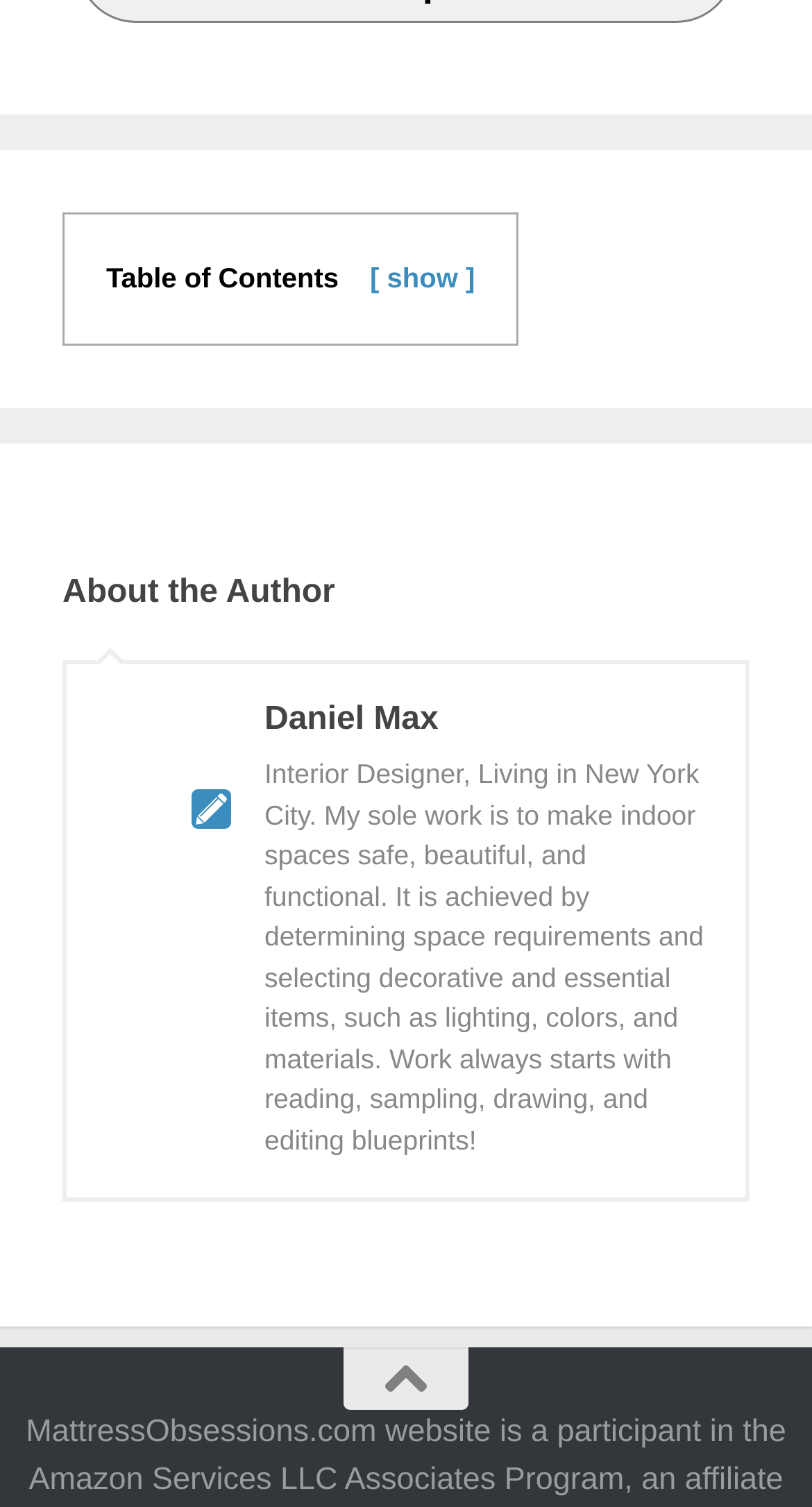What is the feature of the product in the third row? Refer to the image and provide a one-word or short phrase answer.

Enhanced Support Queen Size